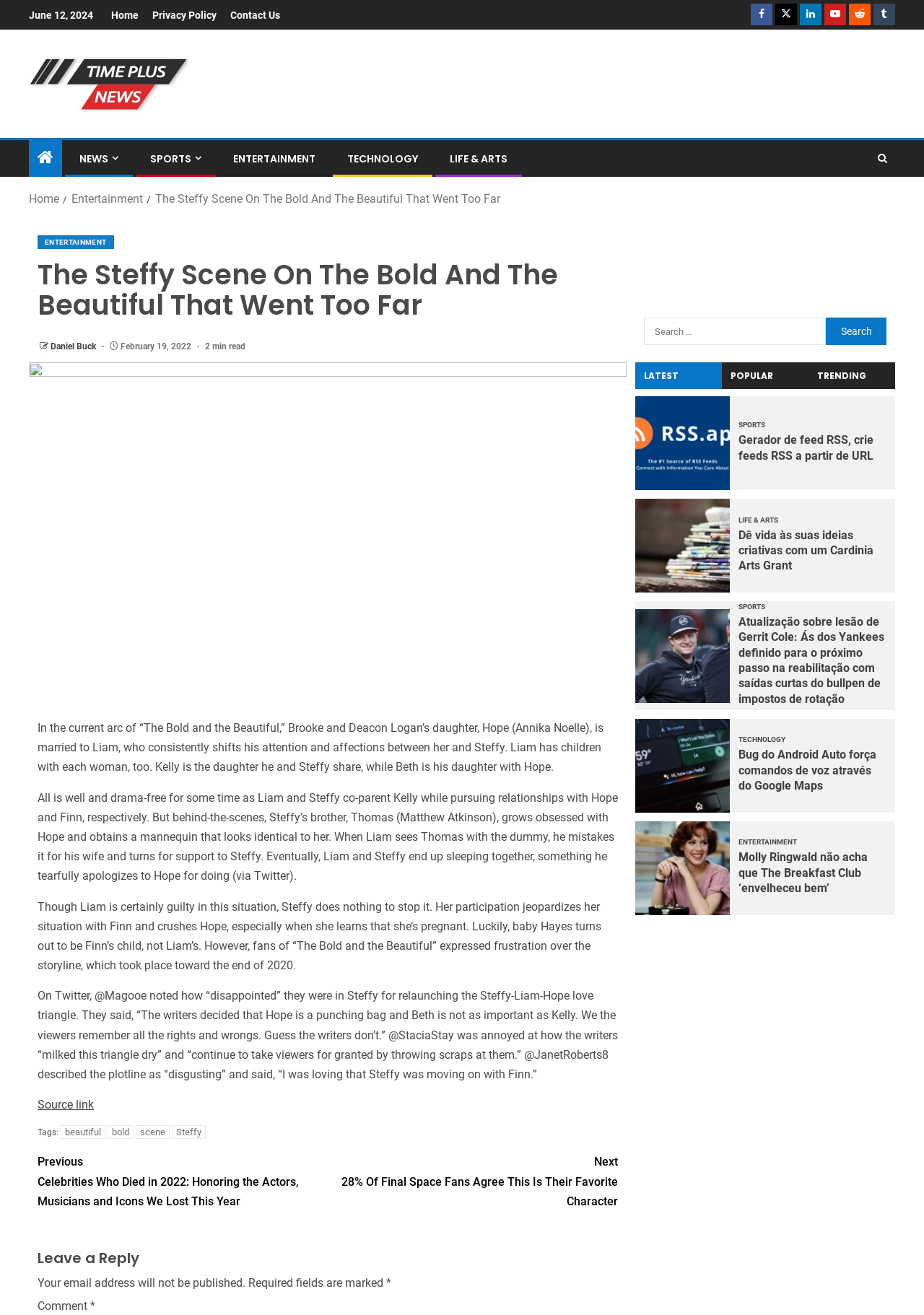Find the bounding box coordinates for the element described here: "Sports".

[0.799, 0.459, 0.832, 0.465]